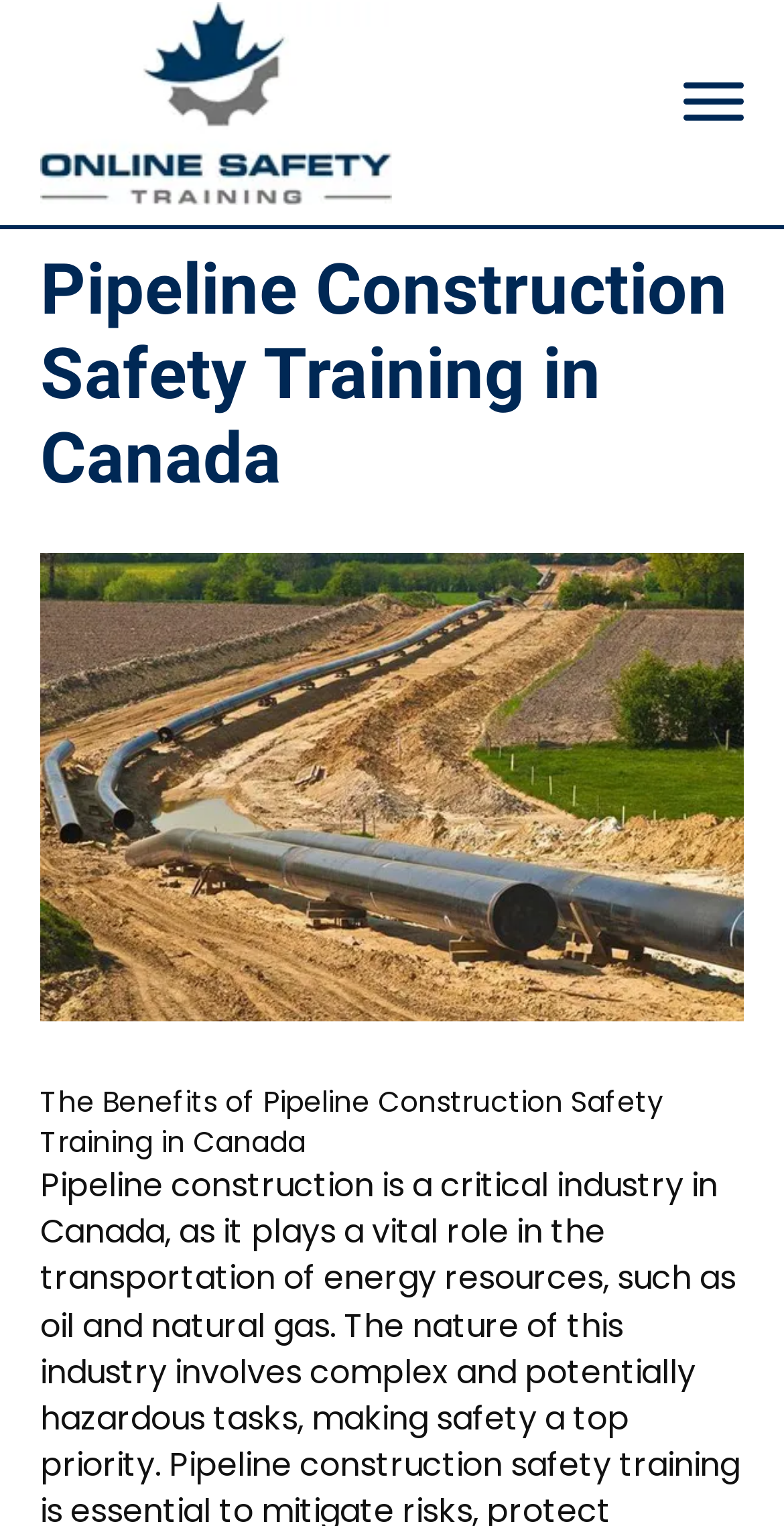Find the coordinates for the bounding box of the element with this description: "aria-label="Menu"".

[0.851, 0.045, 0.969, 0.09]